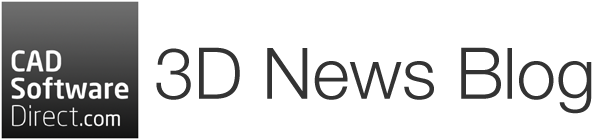What type of design software is the blog focused on?
Please use the image to provide a one-word or short phrase answer.

3D design software